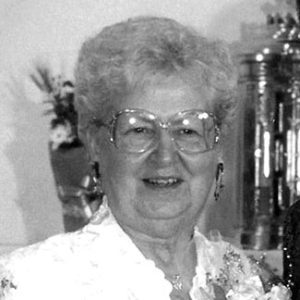How many years did Dorothy share with her husband Edmond?
Please provide a single word or phrase as your answer based on the screenshot.

70